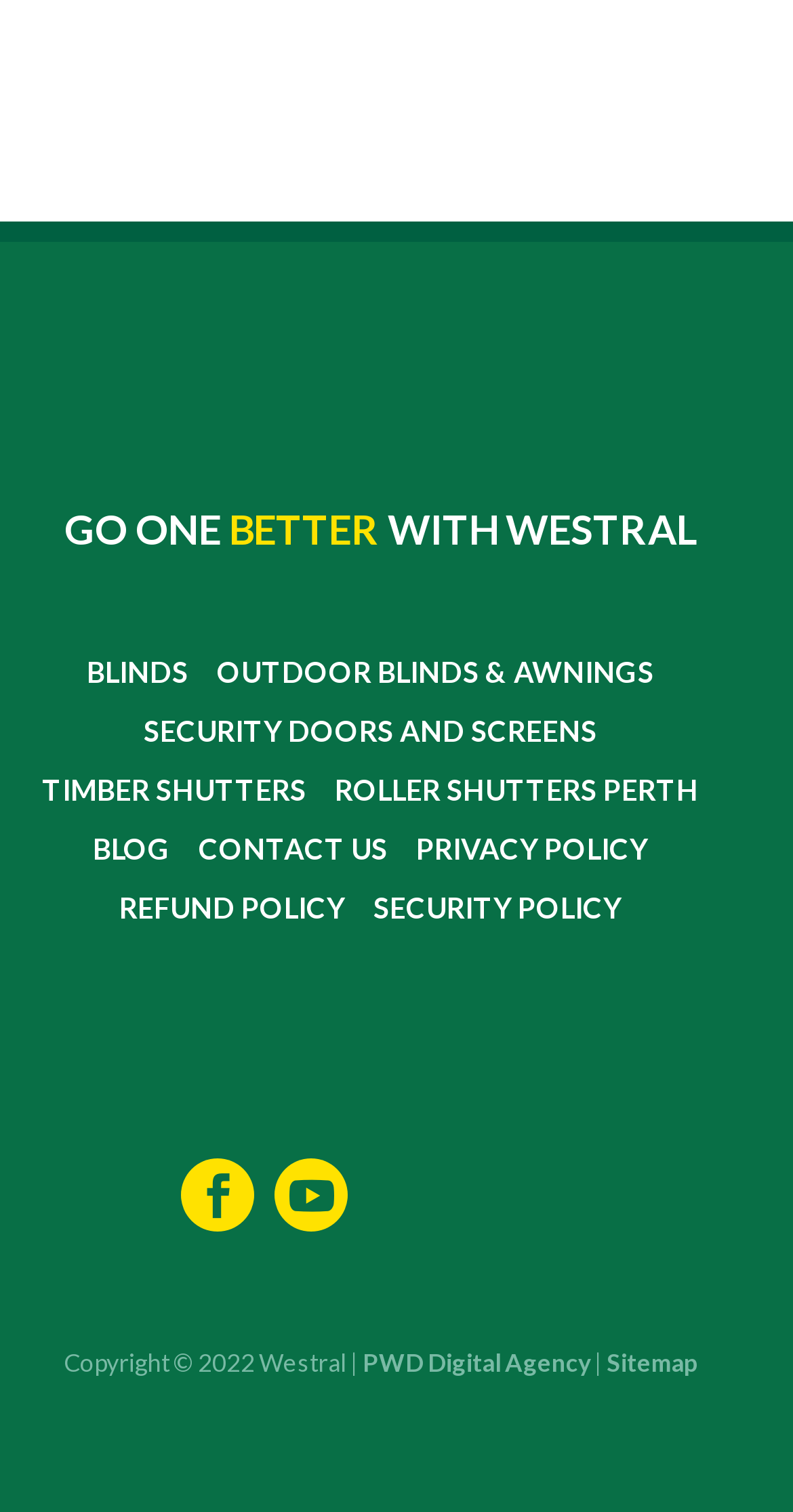Determine the bounding box coordinates of the region to click in order to accomplish the following instruction: "View the Sitemap". Provide the coordinates as four float numbers between 0 and 1, specifically [left, top, right, bottom].

[0.765, 0.891, 0.88, 0.911]